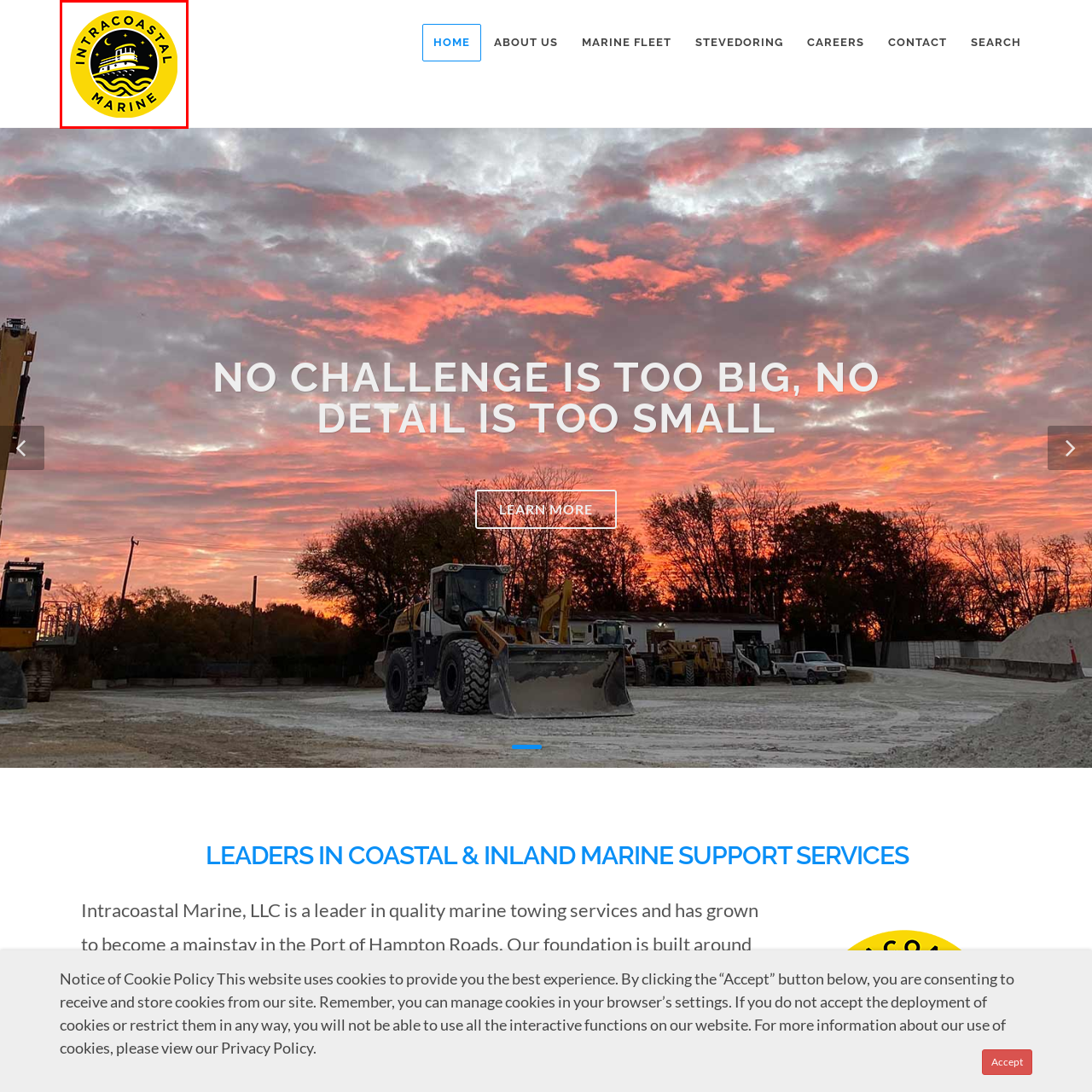Provide a thorough description of the scene captured within the red rectangle.

The image showcases the logo of Intracoastal Marine, a prominent player in marine towing services. The logo features a stylized illustration of a boat navigating through waves, set against a vibrant yellow circular background. The design integrates nautical elements, conveying a sense of reliability and professionalism in marine support. Above the boat, a moon and stars are depicted, suggesting nighttime operations, while the words “INTRACOASTAL” and “MARINE” frame the bottom of the logo, emphasizing the company's focus on marine services. This logo symbolizes Intracoastal Marine's commitment to quality service and its extensive experience in safely serving on the water for over 20 years.